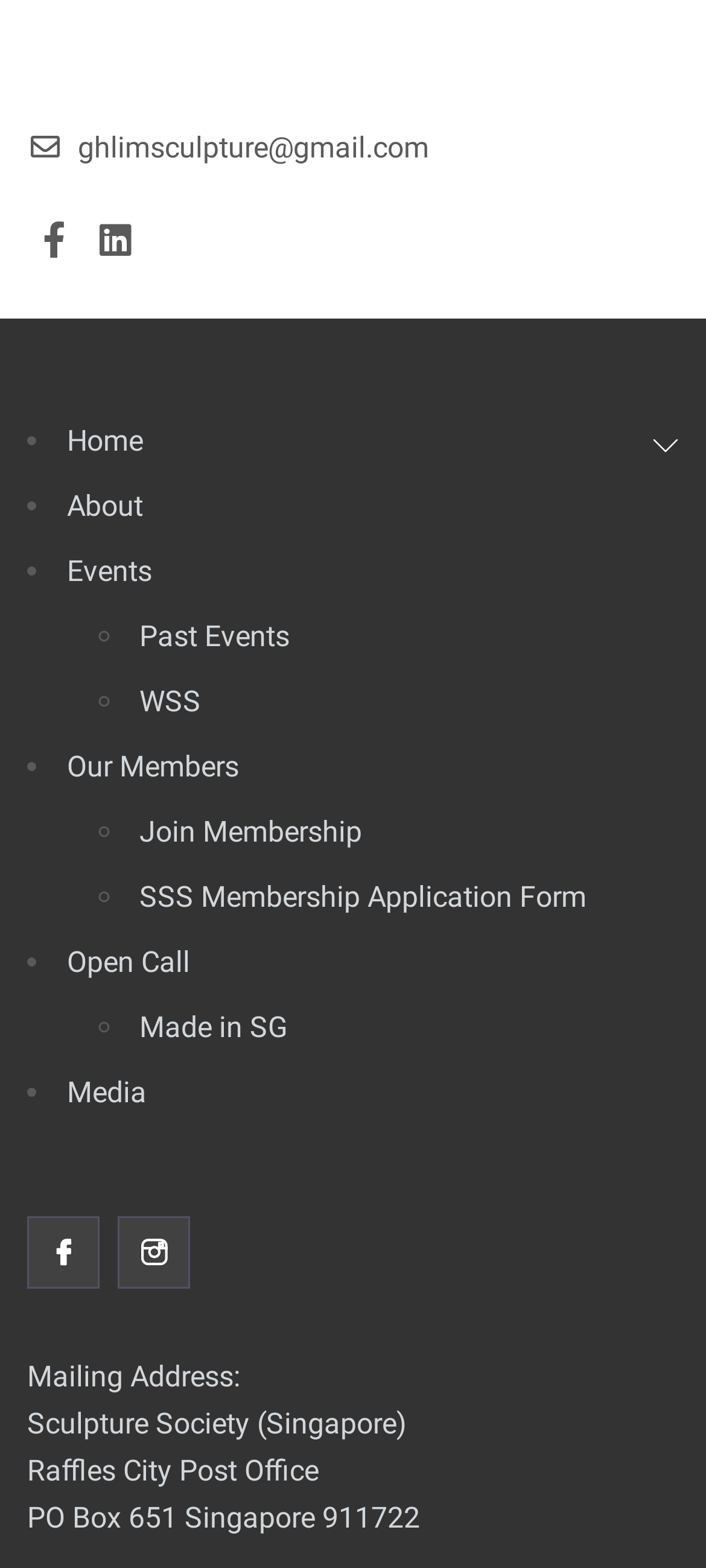Find the bounding box coordinates for the HTML element described as: "Open Call". The coordinates should consist of four float values between 0 and 1, i.e., [left, top, right, bottom].

[0.095, 0.593, 0.269, 0.635]